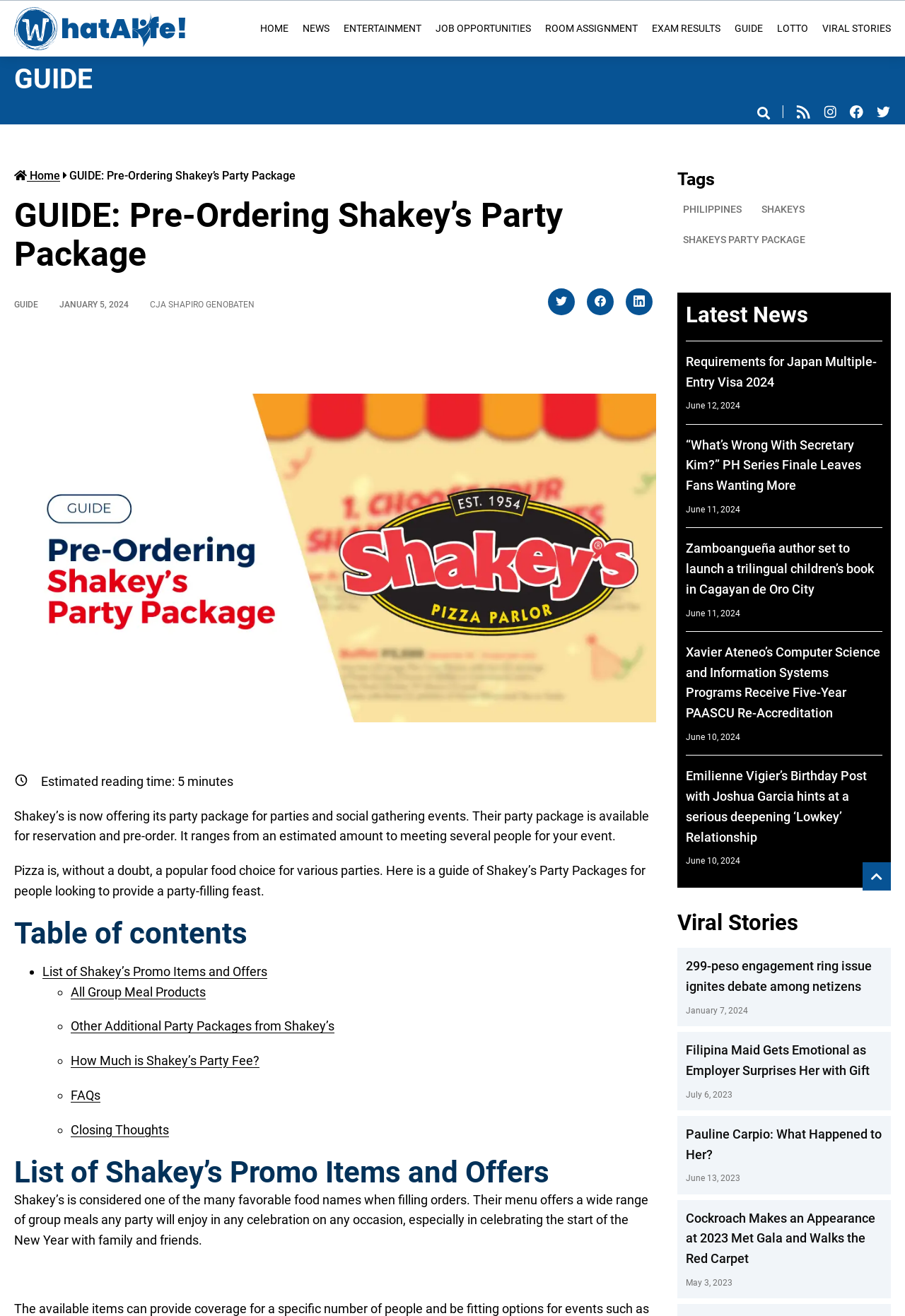Provide the bounding box for the UI element matching this description: "aria-label="Search Button"".

[0.828, 0.075, 0.859, 0.097]